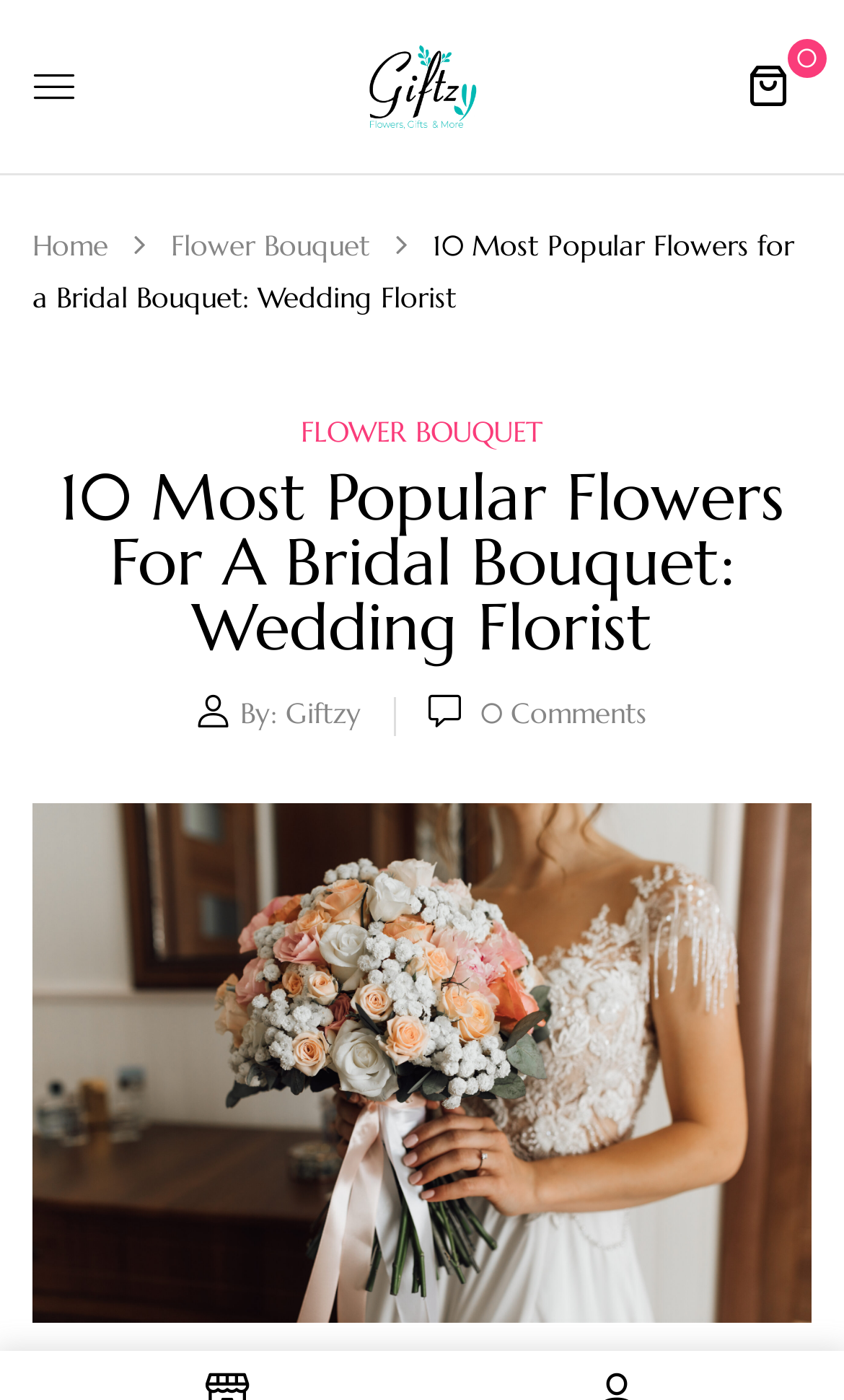Give a full account of the webpage's elements and their arrangement.

The webpage is about a wedding florist service in Milton, offering expert floral designs, stunning bouquets, and elegant decor for special occasions. 

At the top left corner, there is a button with an icon, followed by a link to "Giftzy" with an accompanying image. To the right of these elements, there is another button with an icon and a number "0". 

Below these top elements, there are three links: "Home", "Flower Bouquet", and a heading that reads "10 Most Popular Flowers for a Bridal Bouquet: Wedding Florist". 

Further down, there is a link to "FLOWER BOUQUET" and a heading that reads "10 Most Popular Flowers For A Bridal Bouquet: Wedding Florist". 

On the middle left side, there is a text "By:" followed by a link to "Giftzy" and another link to "0 Comments". 

The webpage features a large image of a wedding florist at the bottom, taking up most of the page's width.